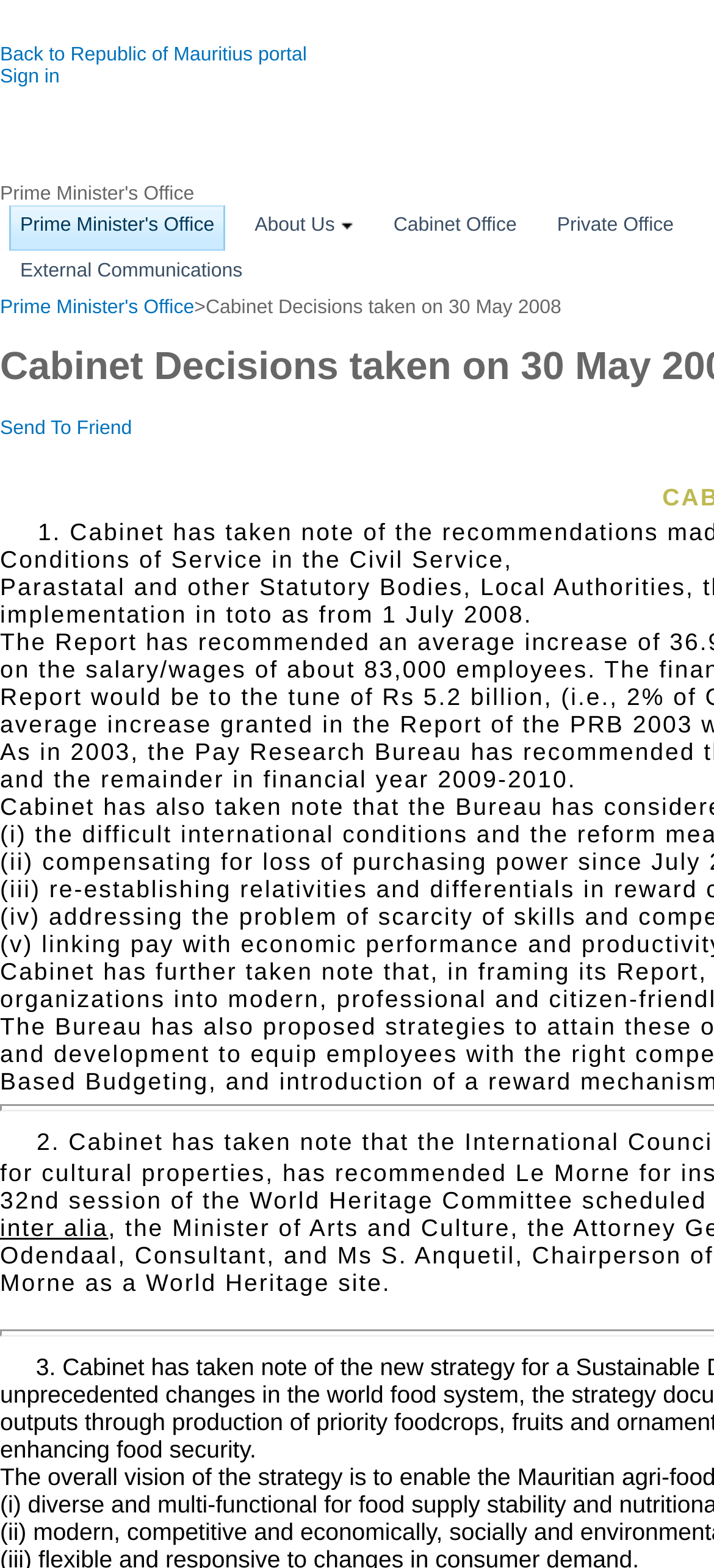Predict the bounding box for the UI component with the following description: "ADA Statement".

None